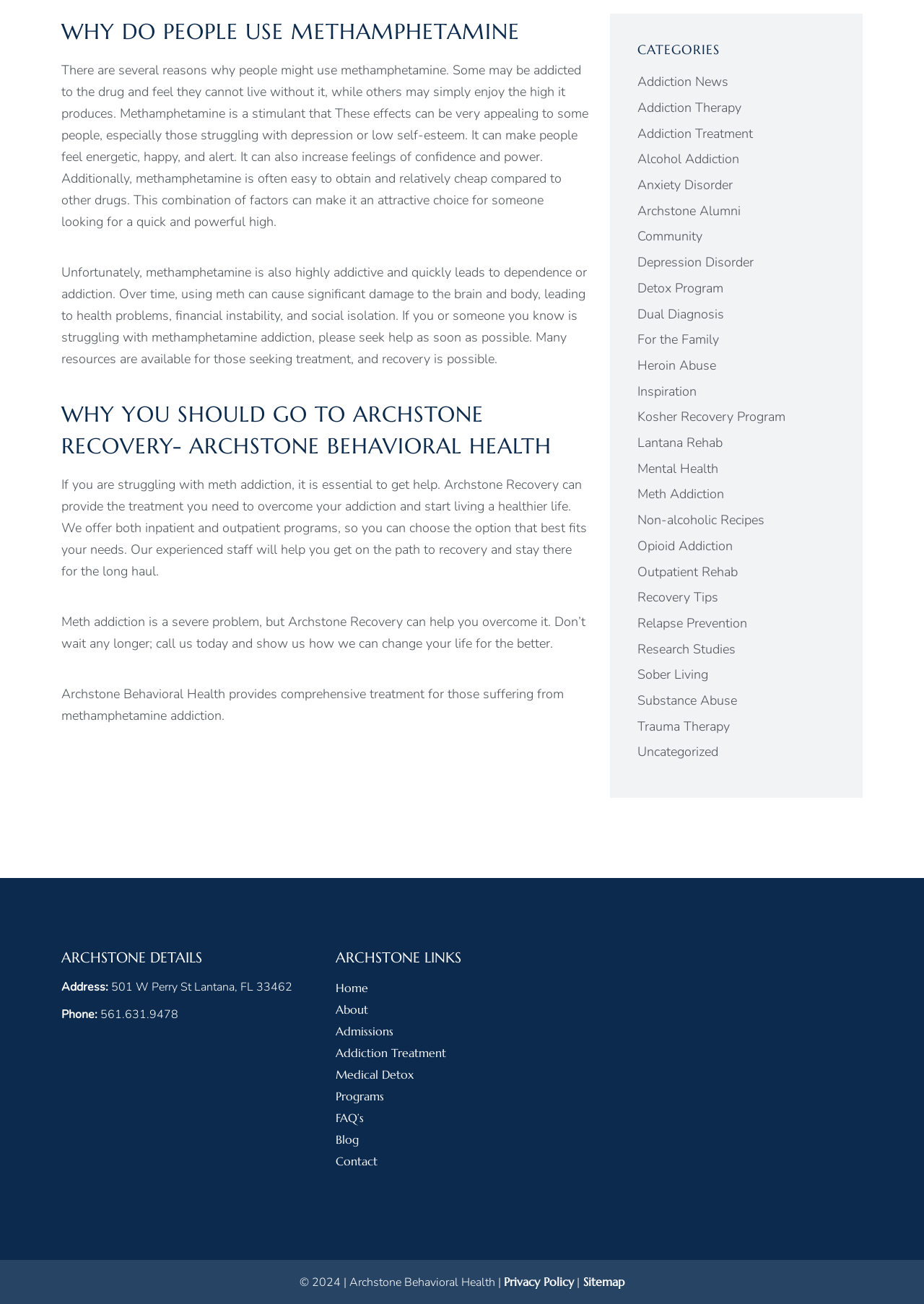Please specify the coordinates of the bounding box for the element that should be clicked to carry out this instruction: "Call the phone number". The coordinates must be four float numbers between 0 and 1, formatted as [left, top, right, bottom].

[0.109, 0.772, 0.193, 0.784]